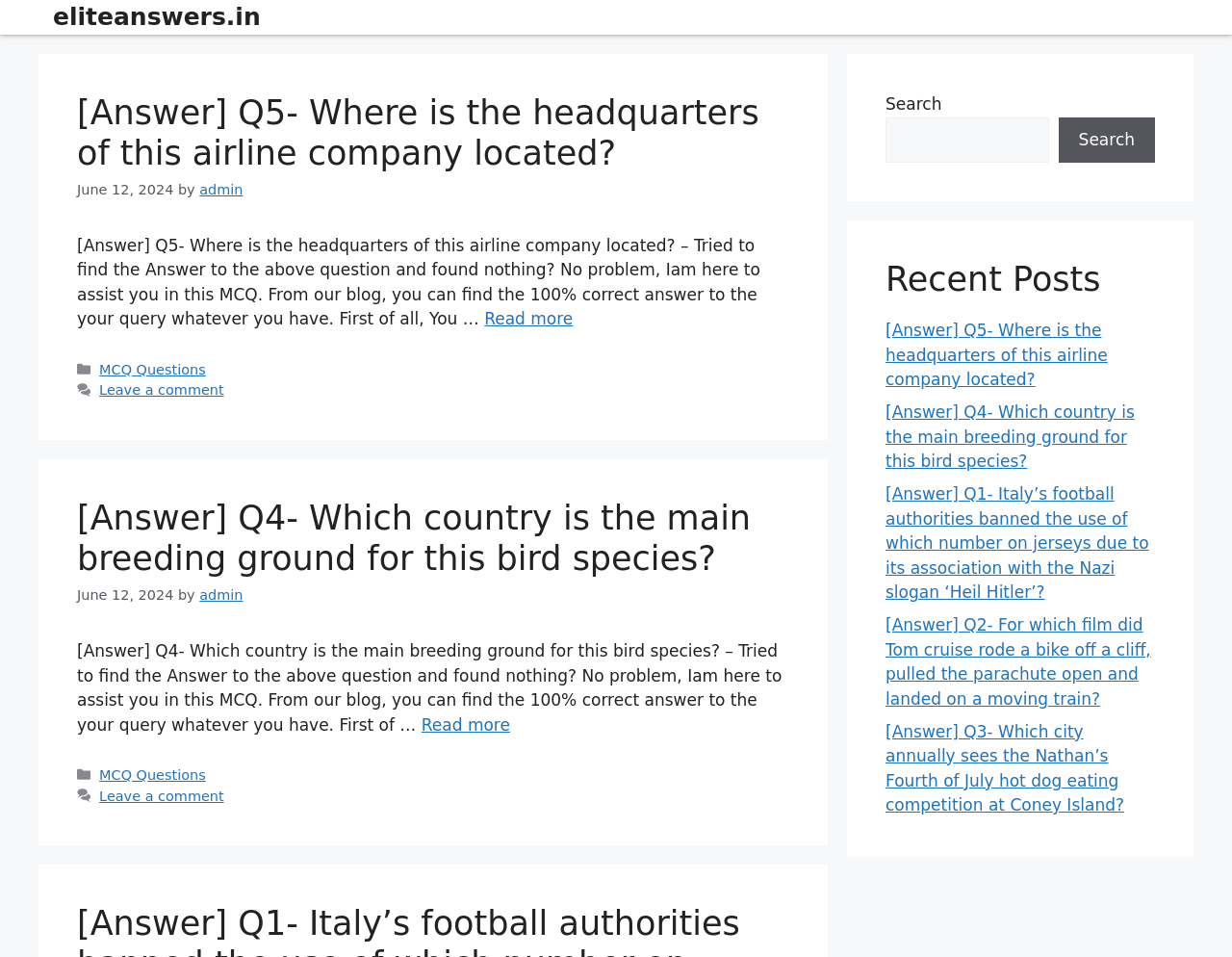Determine the bounding box coordinates of the section I need to click to execute the following instruction: "Leave a comment on Q5- Where is the headquarters of this airline company located?". Provide the coordinates as four float numbers between 0 and 1, i.e., [left, top, right, bottom].

[0.081, 0.4, 0.182, 0.416]